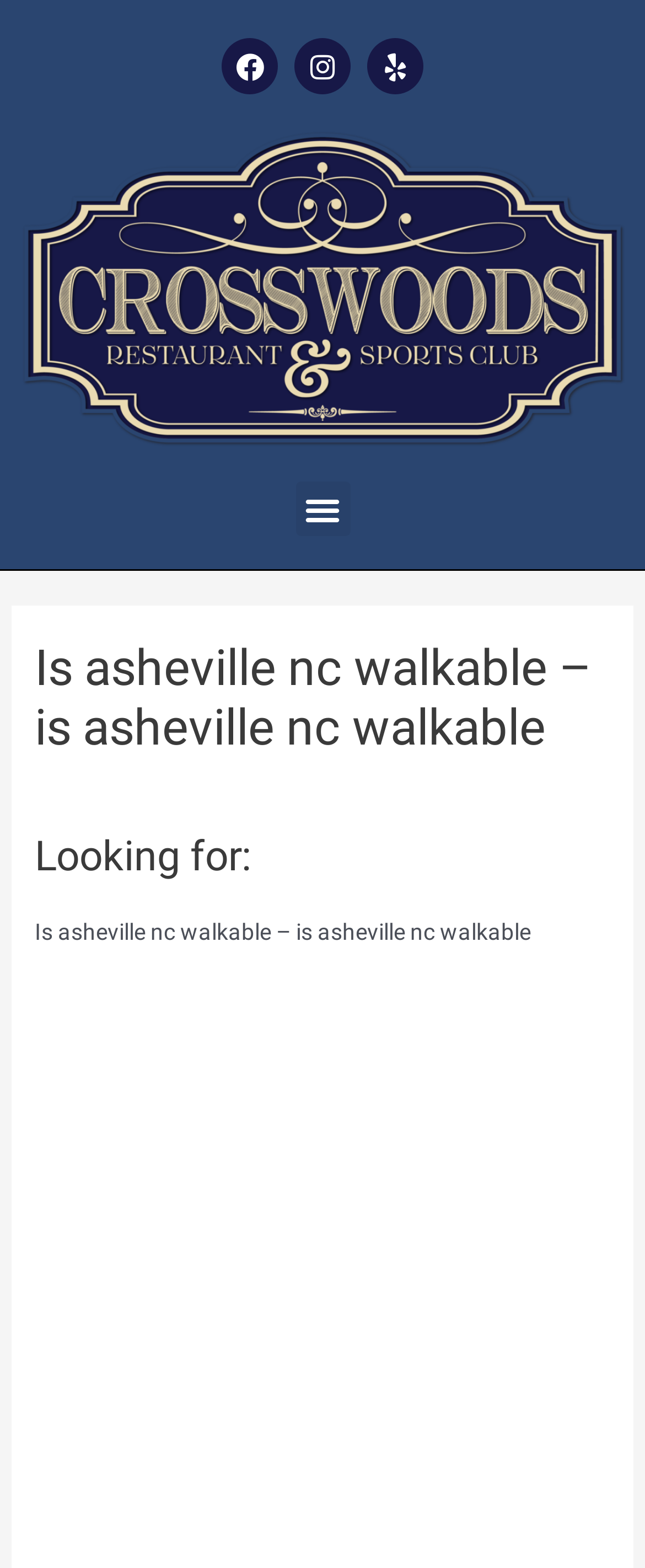What is the purpose of the 'Menu Toggle' button?
Give a one-word or short phrase answer based on the image.

To expand or collapse the menu